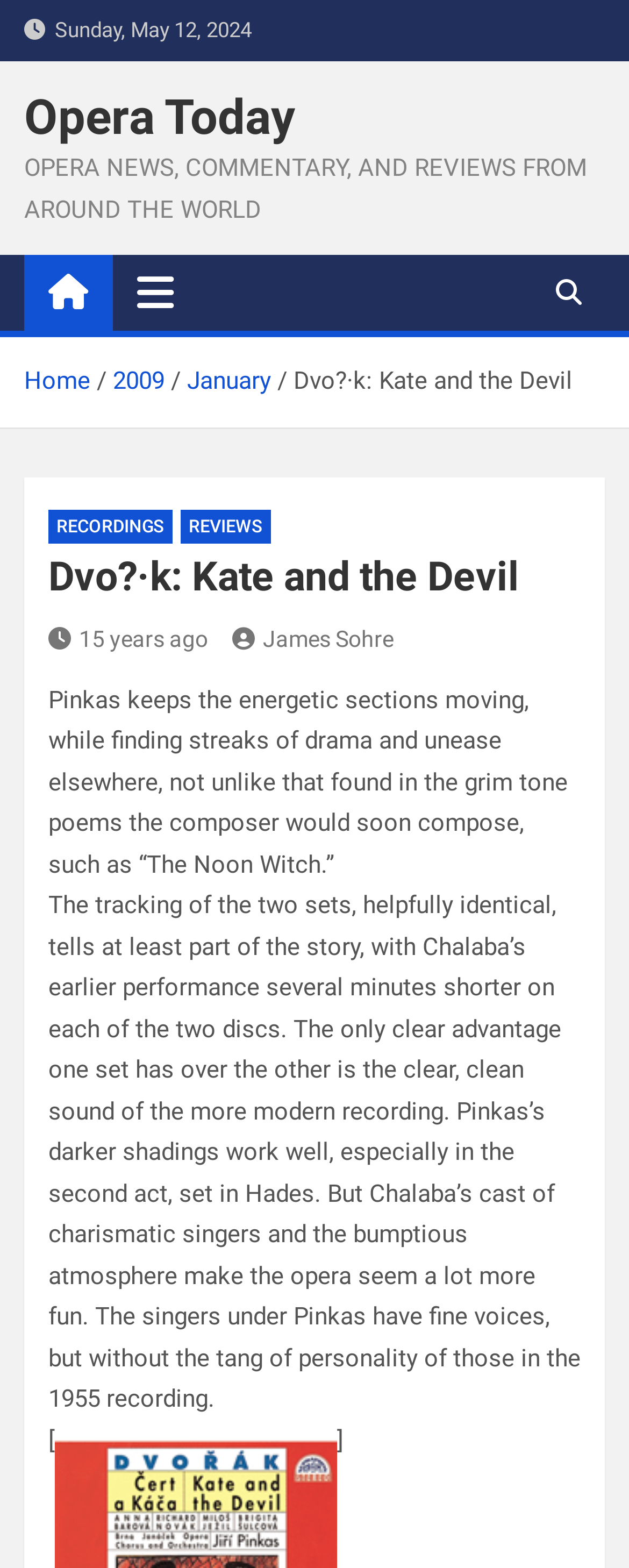Reply to the question with a single word or phrase:
How many discs are mentioned in the article?

2